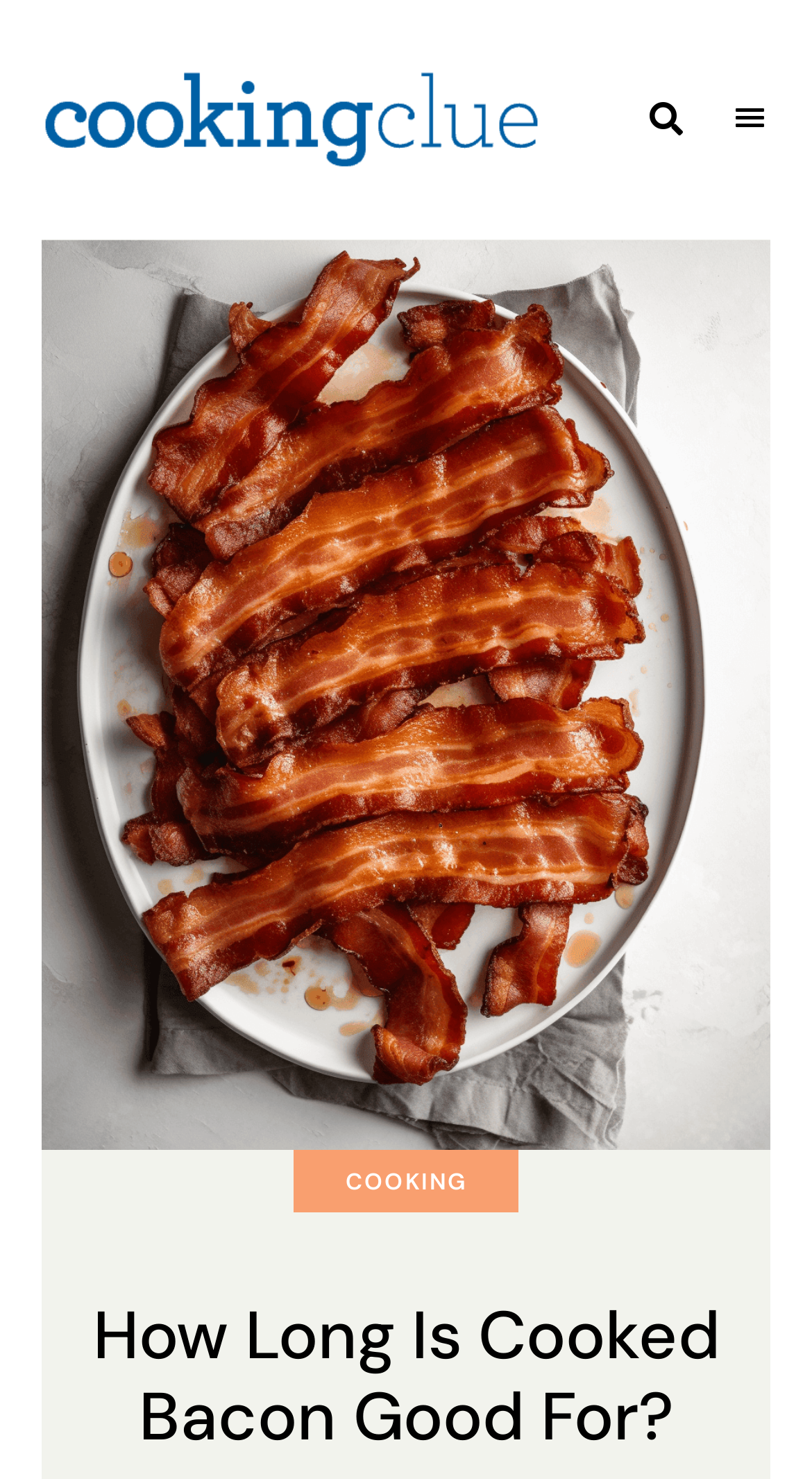Mark the bounding box of the element that matches the following description: "Cooking".

[0.426, 0.789, 0.574, 0.809]